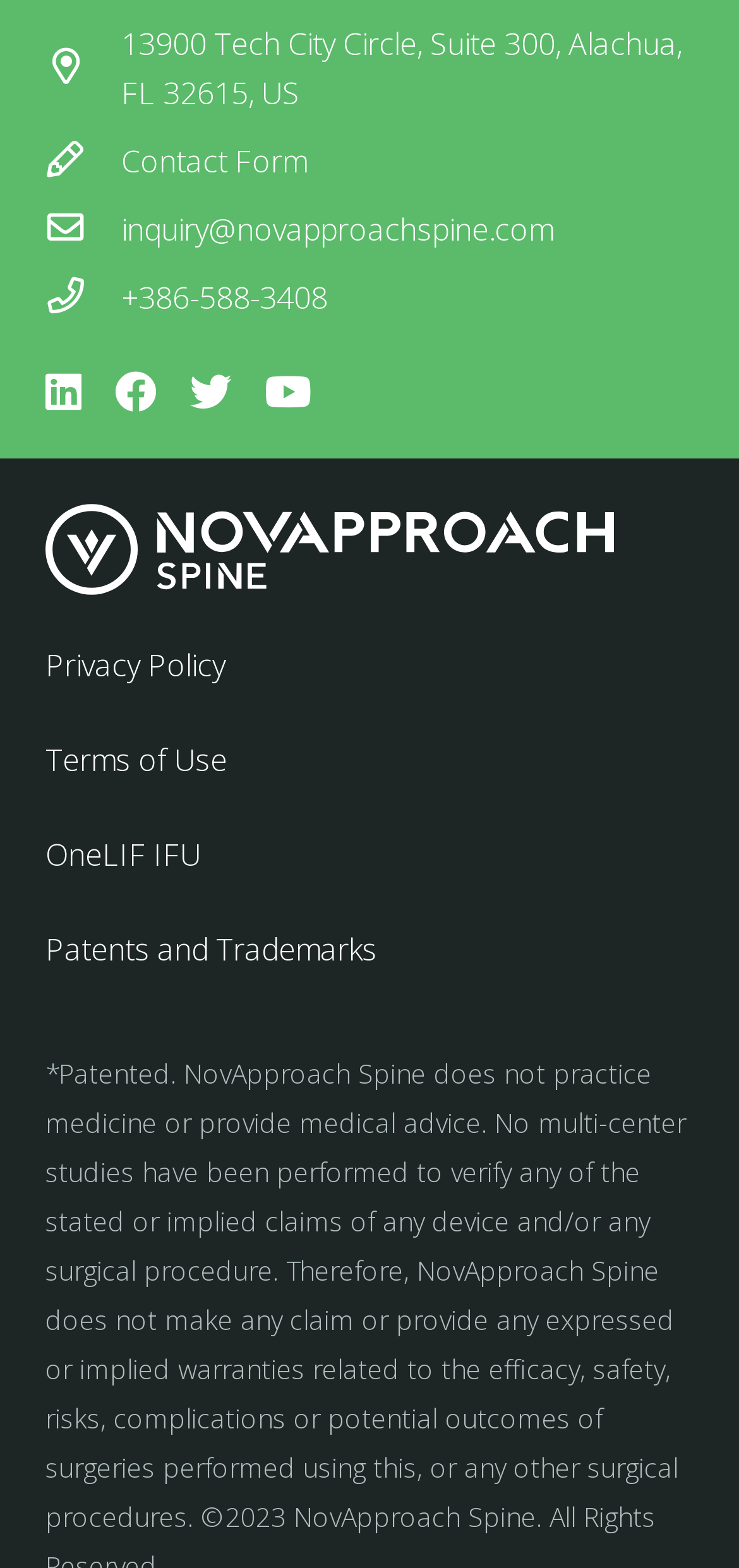Please predict the bounding box coordinates of the element's region where a click is necessary to complete the following instruction: "access August 2020". The coordinates should be represented by four float numbers between 0 and 1, i.e., [left, top, right, bottom].

None